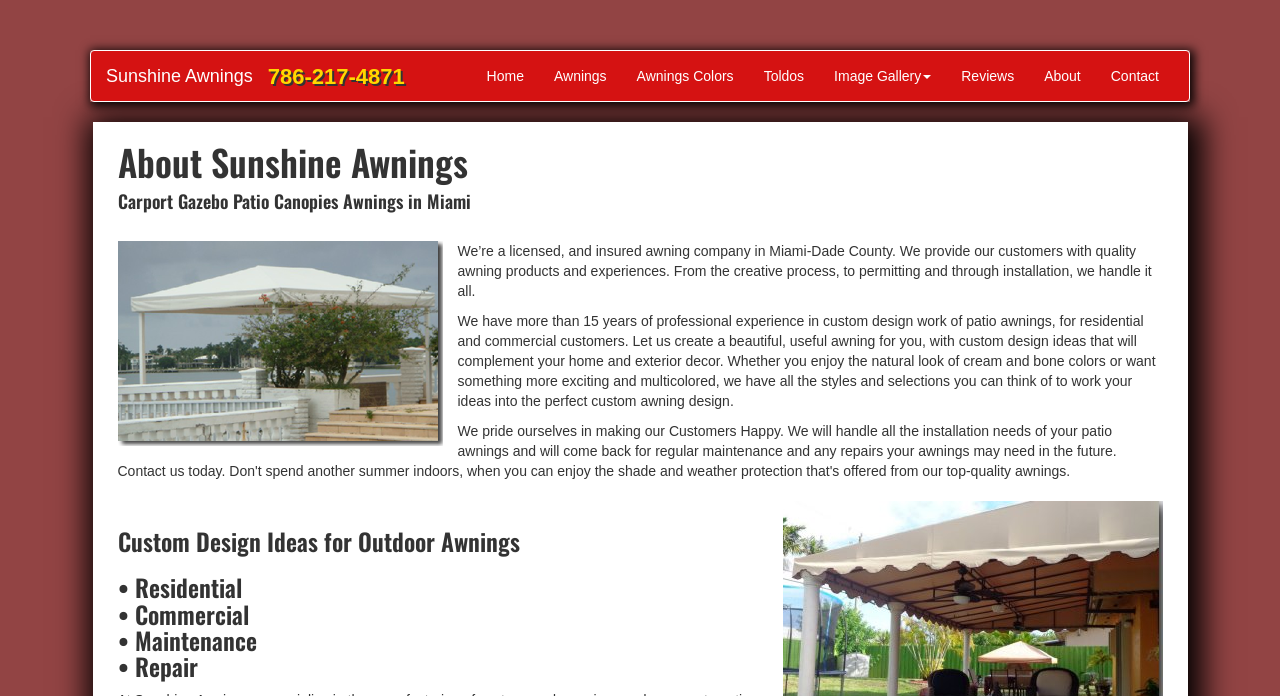Bounding box coordinates should be provided in the format (top-left x, top-left y, bottom-right x, bottom-right y) with all values between 0 and 1. Identify the bounding box for this UI element: Home

[0.368, 0.073, 0.421, 0.145]